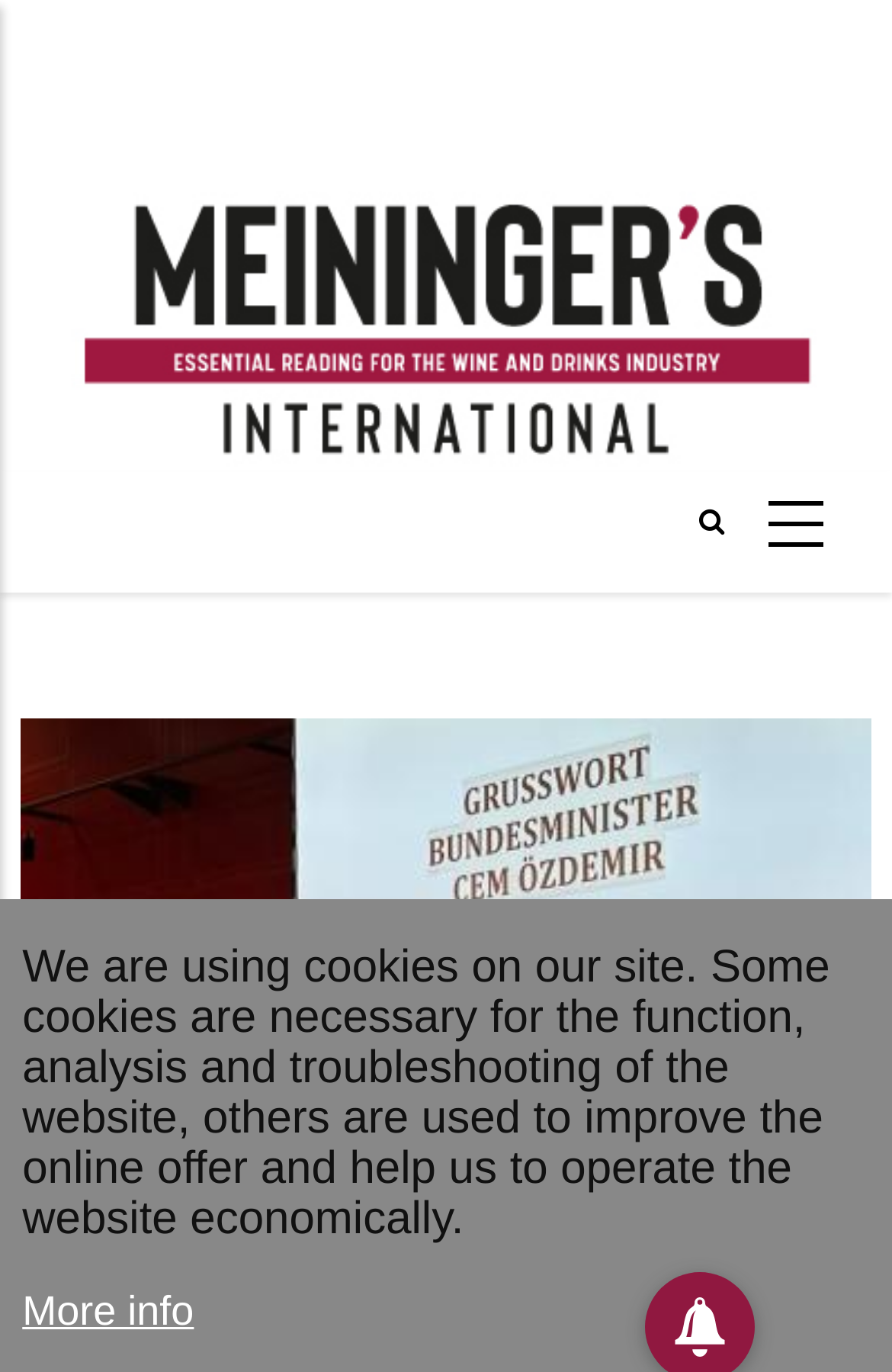Using the webpage screenshot, locate the HTML element that fits the following description and provide its bounding box: "parent_node: Search".

None